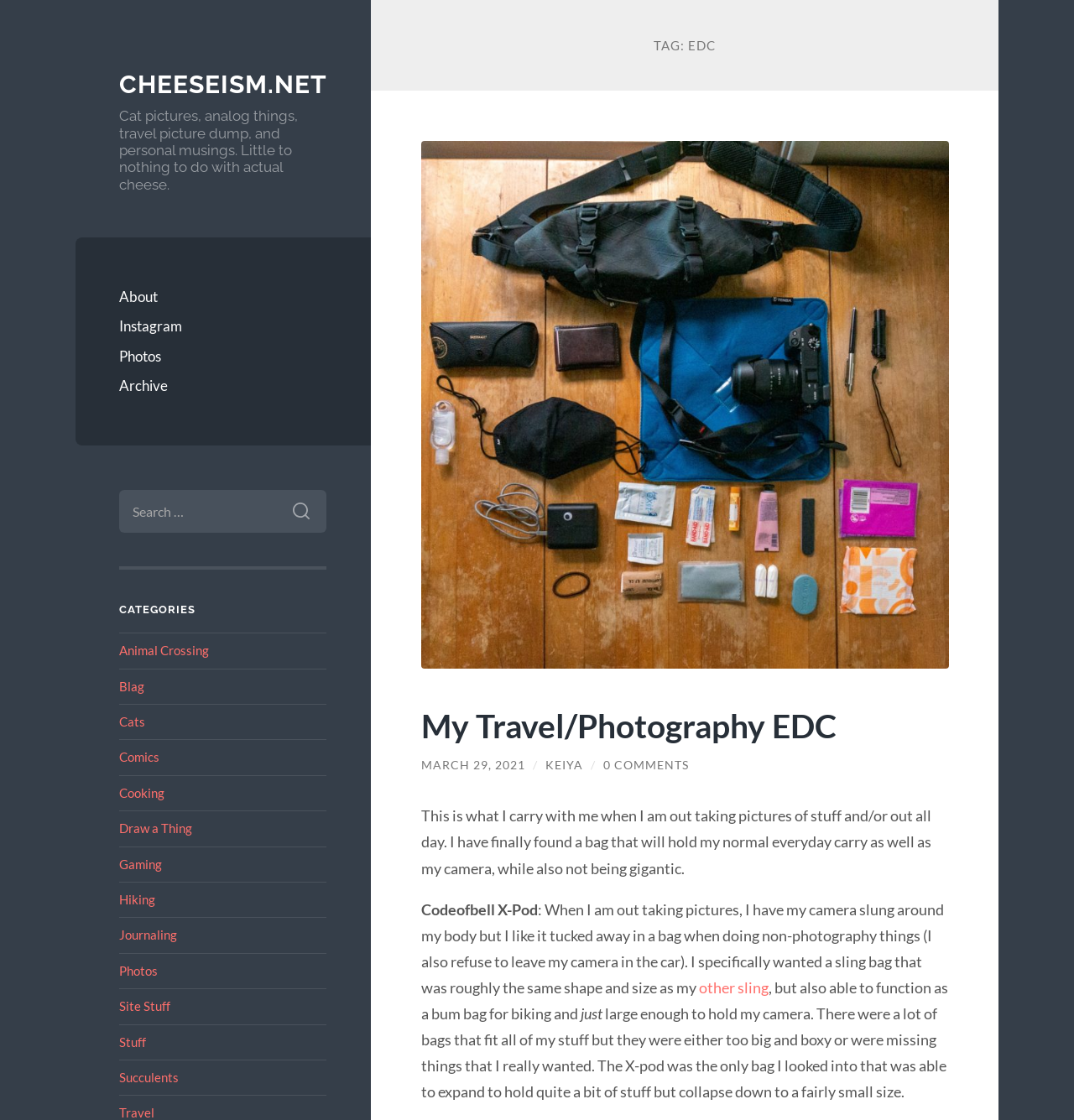Using the details in the image, give a detailed response to the question below:
What is the brand of the bag mentioned in the post?

In the post's content, I found a mention of a bag brand, 'Codeofbell X-Pod', which is the brand of the bag being discussed.